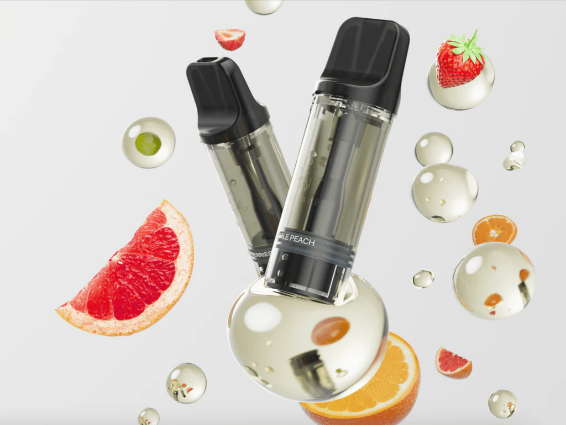Generate an elaborate caption for the image.

This vibrant image showcases the Elfa Pods, designed for a modern vaping experience. The sleek, transparent pods feature a black mouthpiece and are elegantly suspended among dynamic fruit elements, highlighting their flavorful essence. Surrounding the pods are various fruits, including strawberries, oranges, and grapefruit, along with droplets that suggest a refreshing blend of flavors. The visual composition emphasizes the product's appeal, ideal for users looking to enjoy a satisfying vaping session. With a 2ml tank capacity and a balanced nicotine strength, these pods are crafted for optimal flavor delivery and vapor production, reflecting both design and quality in every puff.